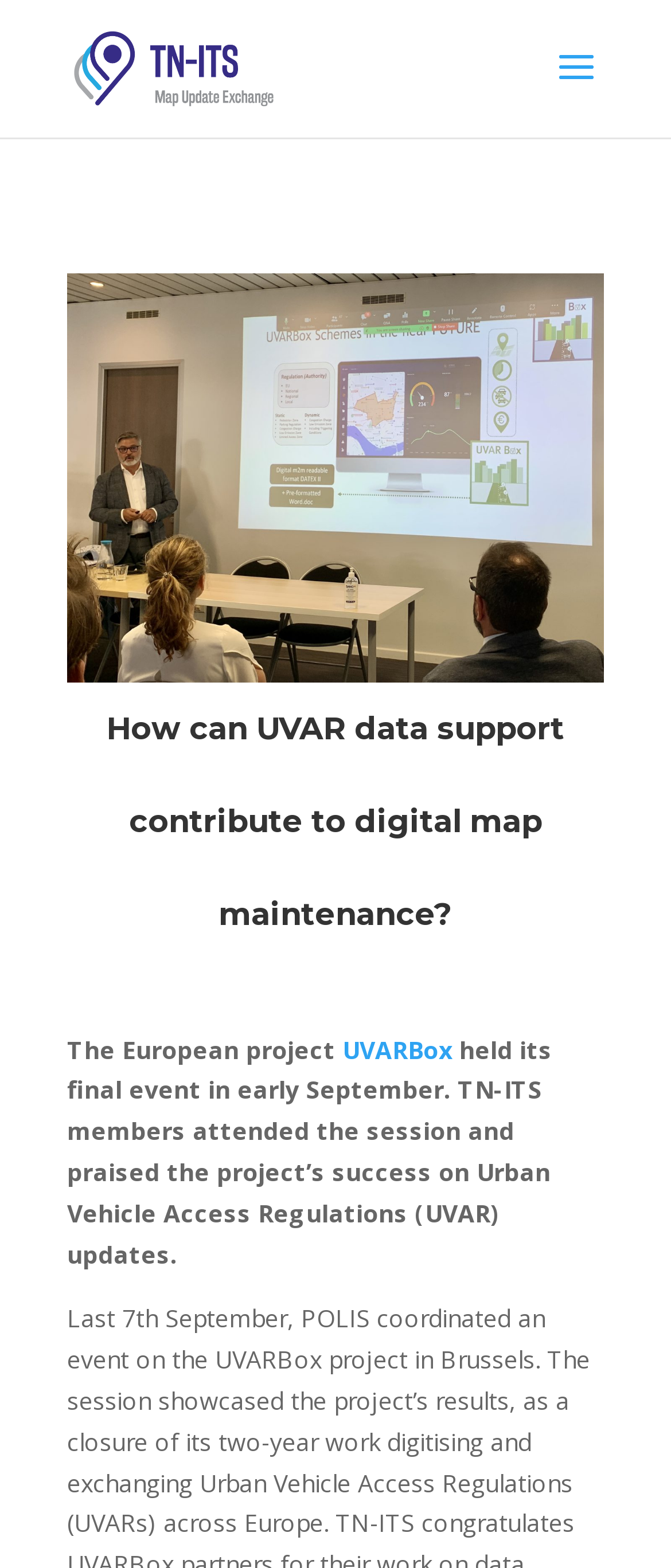Provide an in-depth caption for the webpage.

The webpage is about the contribution of UVAR data to digital map maintenance, specifically in the context of the European project UVARBox. At the top, there is a logo of TN-ITS, accompanied by a link to TN-ITS, positioned on the left side of the page. Below the logo, there is a large image that spans most of the page's width, taking up about a quarter of the page's height.

The main heading, "How can UVAR data support contribute to digital map maintenance?", is centered on the page, above a block of text. This text describes the European project UVARBox, mentioning that it held its final event in early September, and that TN-ITS members attended the session, praising the project's success on Urban Vehicle Access Regulations (UVAR) updates. The text also includes a link to UVARBox, positioned on the right side of the text block.